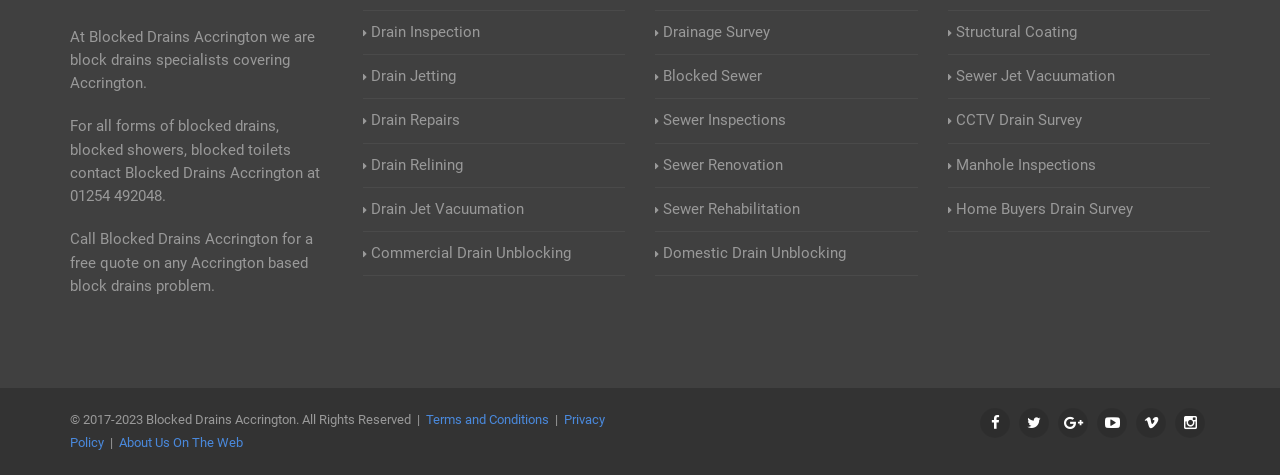What is the phone number to contact Blocked Drains Accrington?
Respond with a short answer, either a single word or a phrase, based on the image.

01254 492048